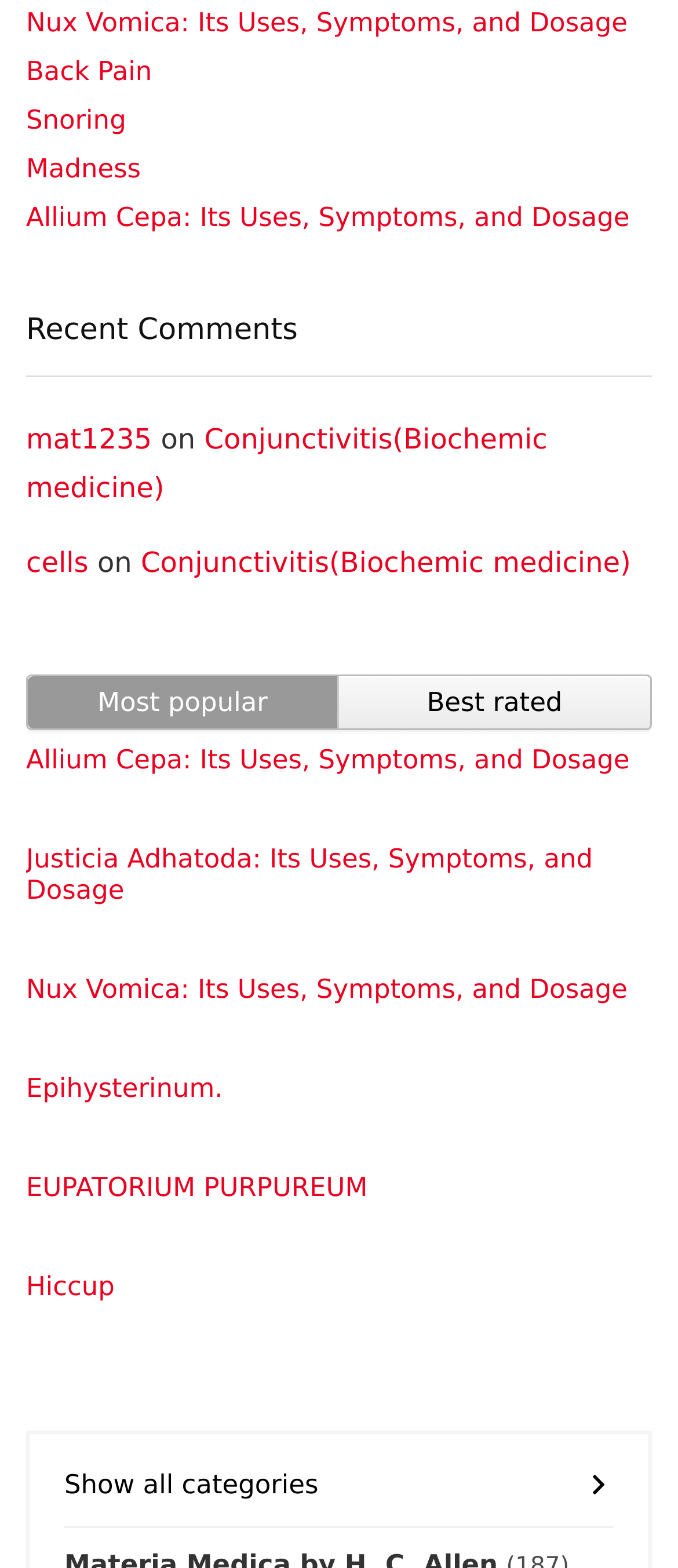How many links are related to medicine? Based on the screenshot, please respond with a single word or phrase.

At least 5